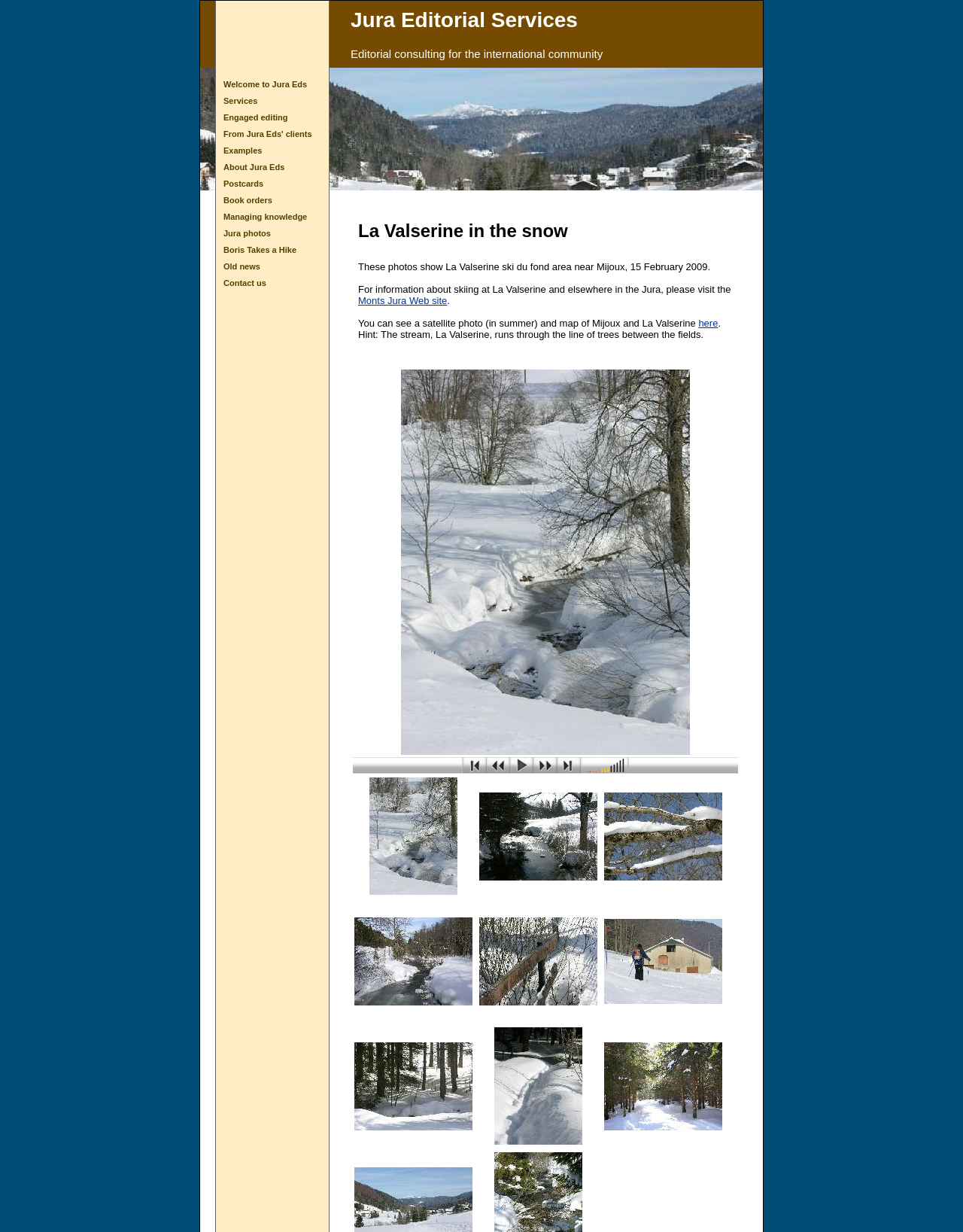Provide the bounding box coordinates for the area that should be clicked to complete the instruction: "Browse the postcards".

[0.224, 0.142, 0.341, 0.156]